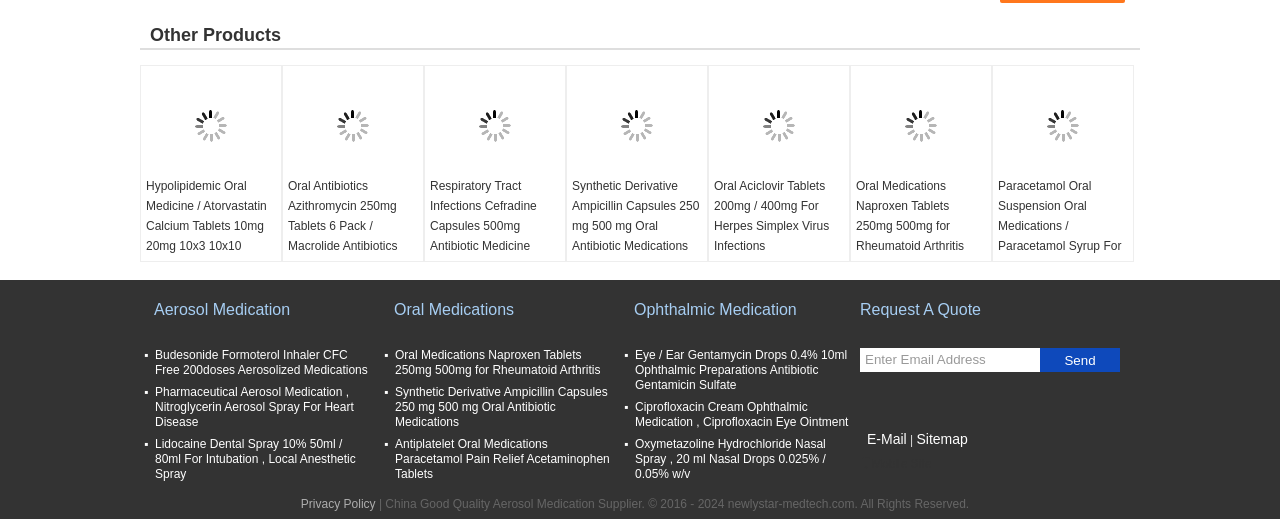Locate the bounding box coordinates of the clickable area to execute the instruction: "Enter email address". Provide the coordinates as four float numbers between 0 and 1, represented as [left, top, right, bottom].

[0.672, 0.671, 0.812, 0.717]